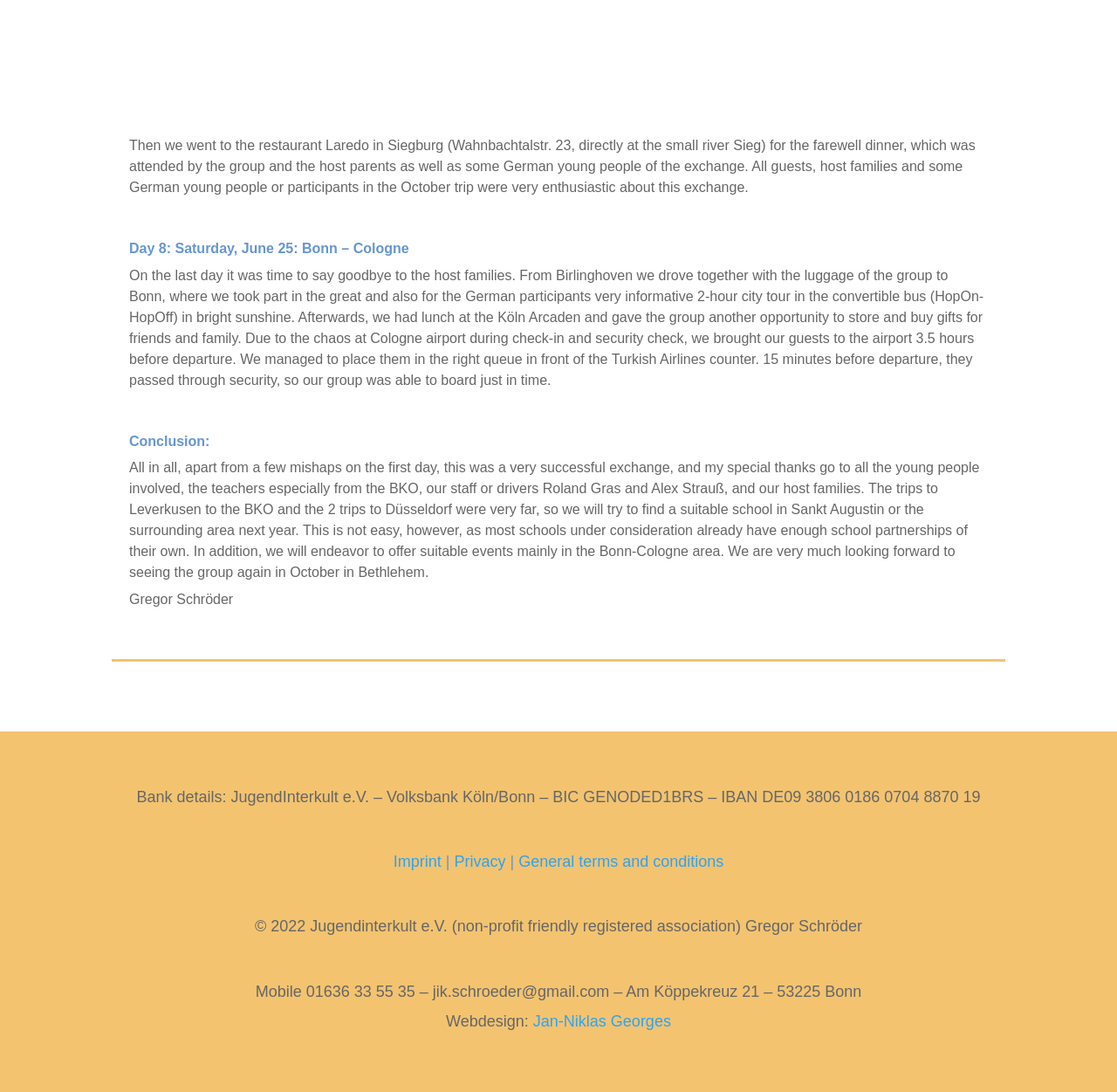Please provide a comprehensive response to the question based on the details in the image: What is the purpose of the 2-hour city tour?

The purpose of the 2-hour city tour in the convertible bus (HopOn-HopOff) is to provide an informative experience for the German participants, as mentioned in the third paragraph of the webpage.